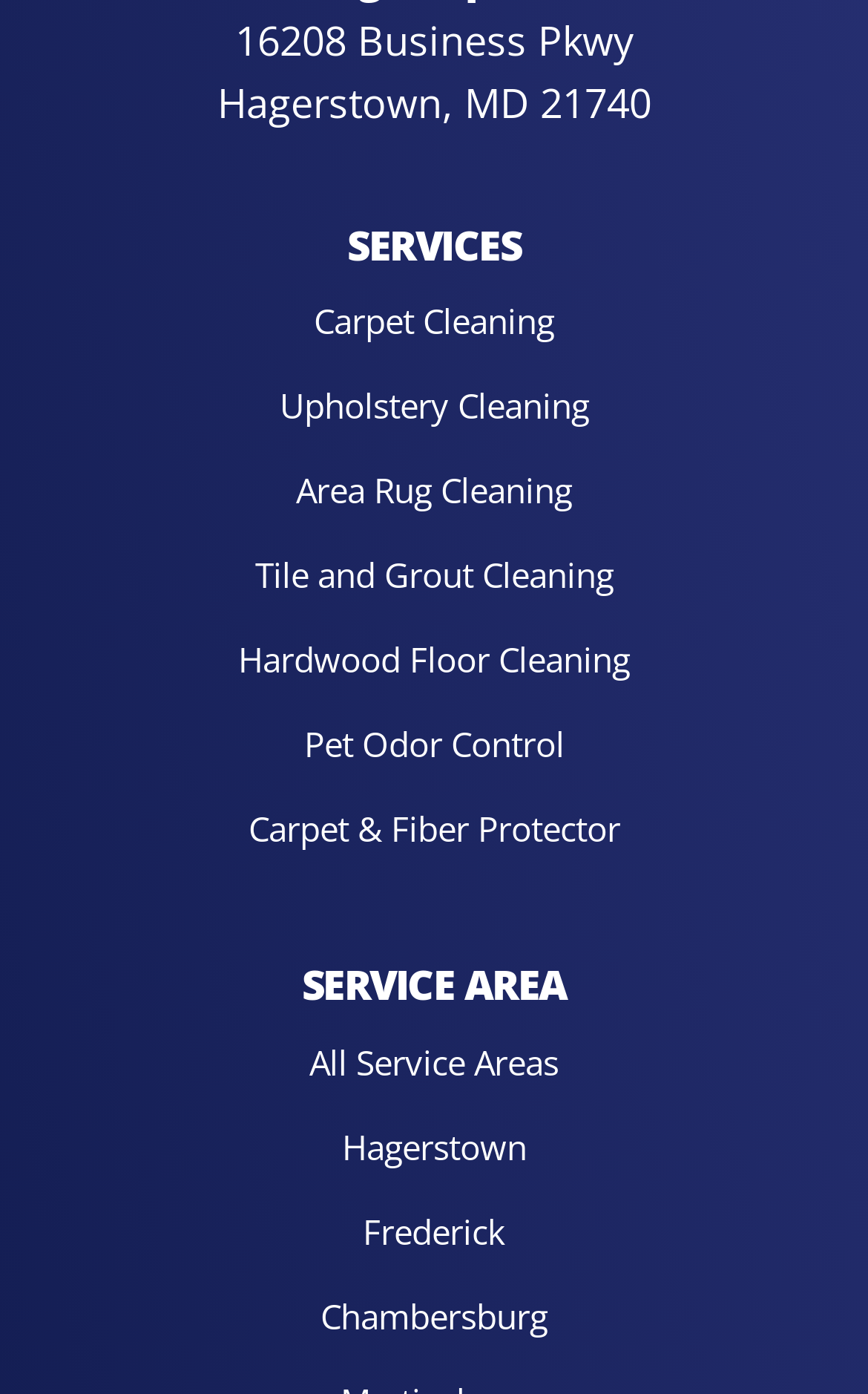Find and indicate the bounding box coordinates of the region you should select to follow the given instruction: "View carpet cleaning services".

[0.362, 0.215, 0.638, 0.248]